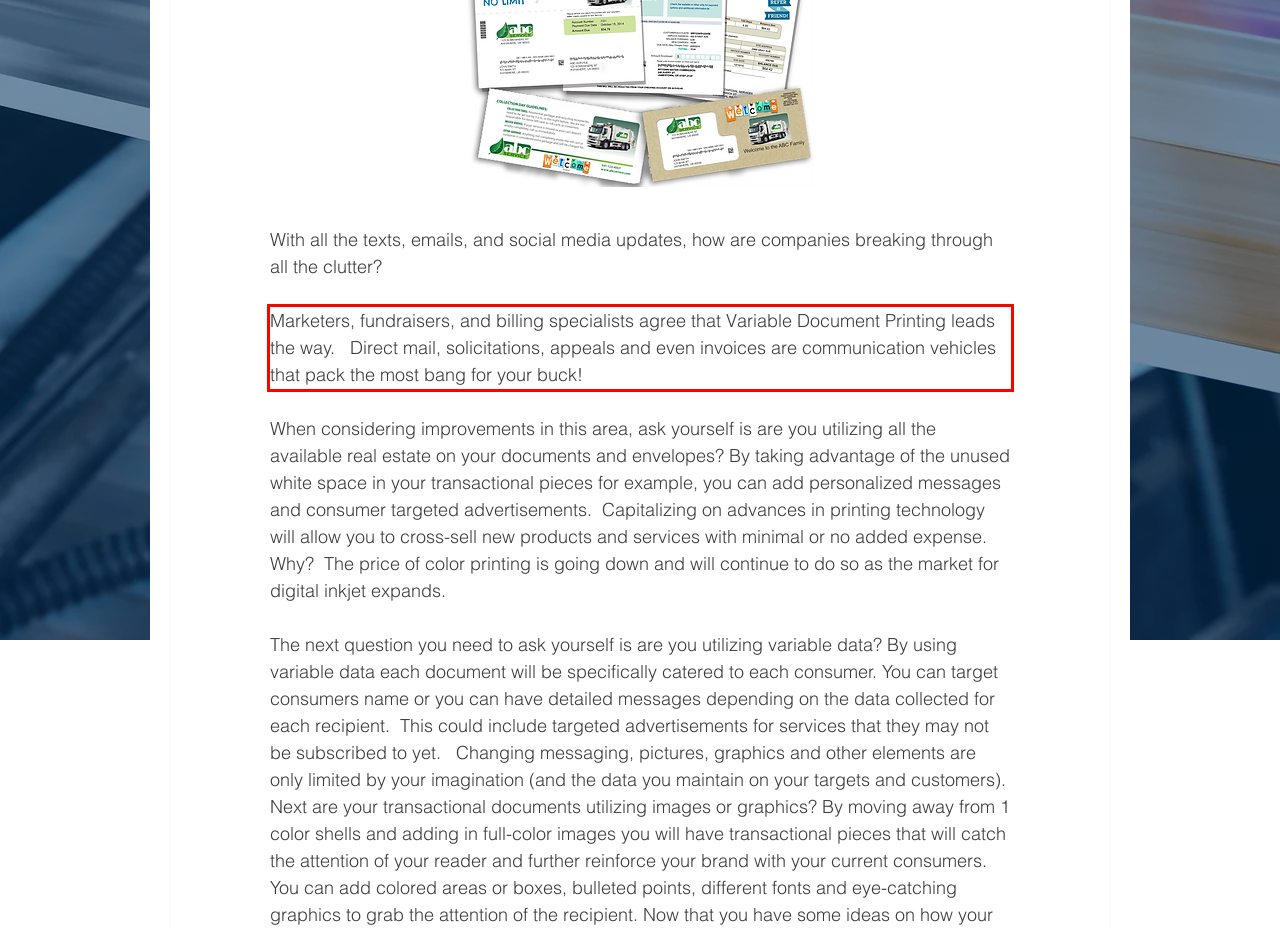With the provided screenshot of a webpage, locate the red bounding box and perform OCR to extract the text content inside it.

Marketers, fundraisers, and billing specialists agree that Variable Document Printing leads the way. Direct mail, solicitations, appeals and even invoices are communication vehicles that pack the most bang for your buck!